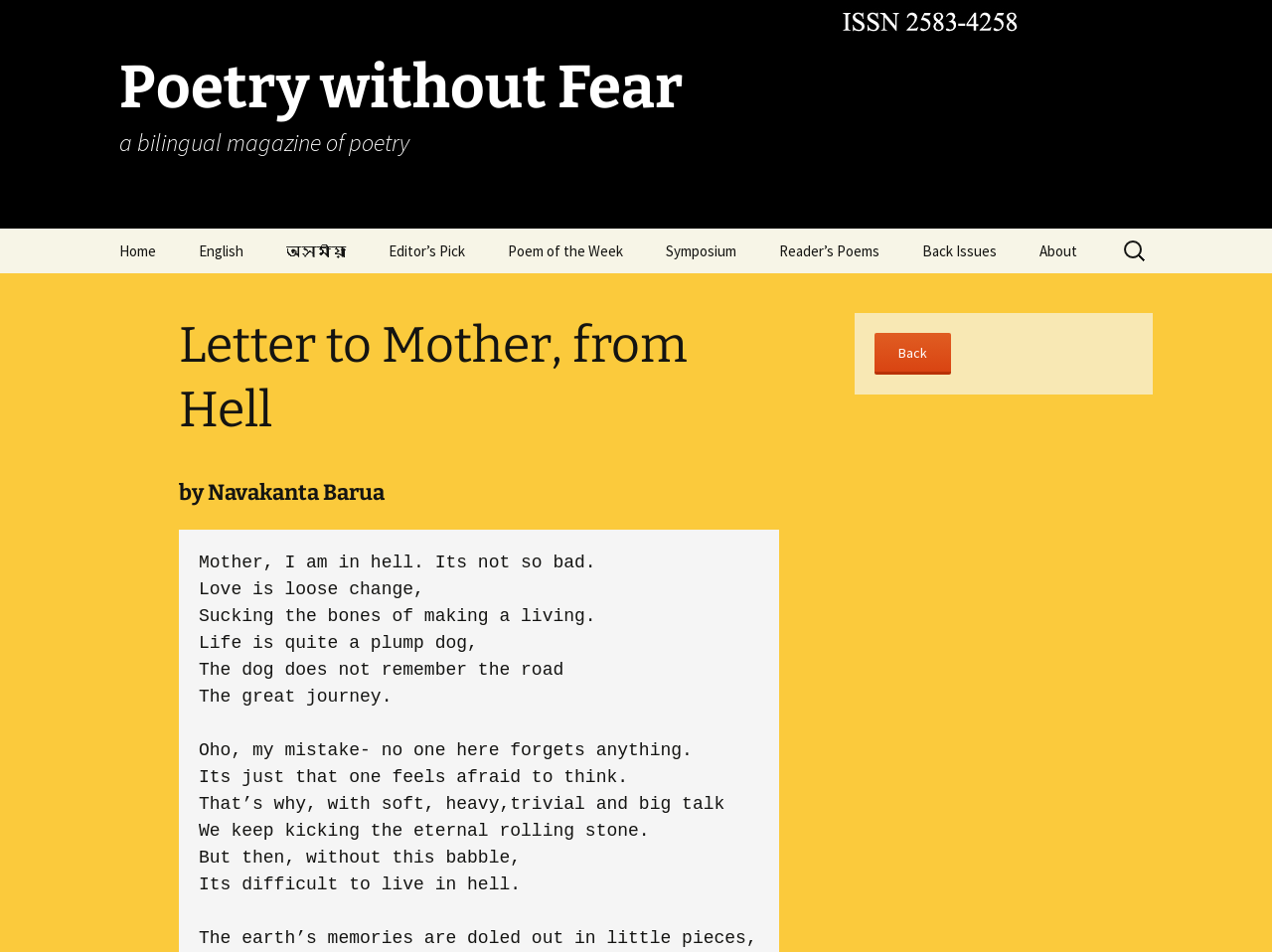Locate the bounding box of the user interface element based on this description: "Back Issues".

[0.709, 0.24, 0.799, 0.287]